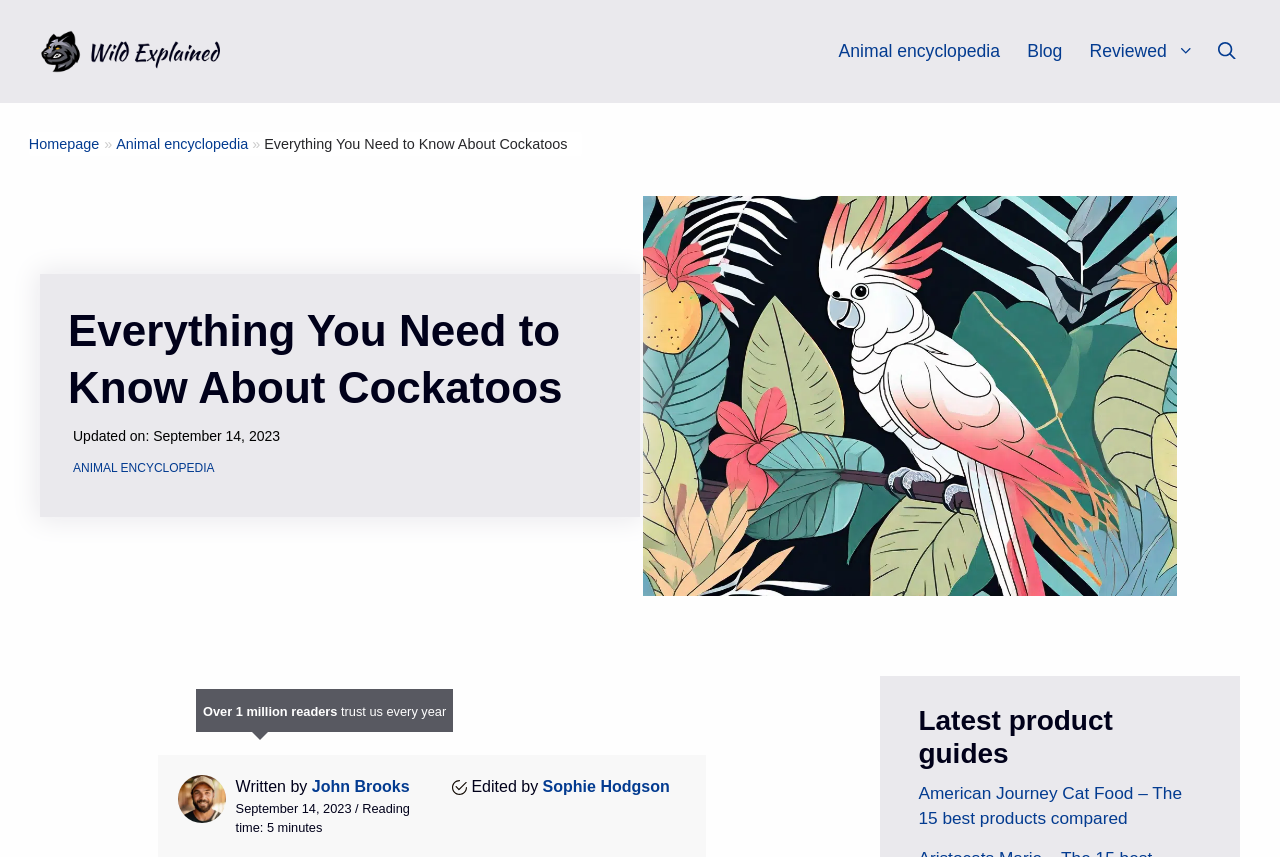Determine the bounding box coordinates in the format (top-left x, top-left y, bottom-right x, bottom-right y). Ensure all values are floating point numbers between 0 and 1. Identify the bounding box of the UI element described by: Reviewed

[0.848, 0.023, 0.949, 0.097]